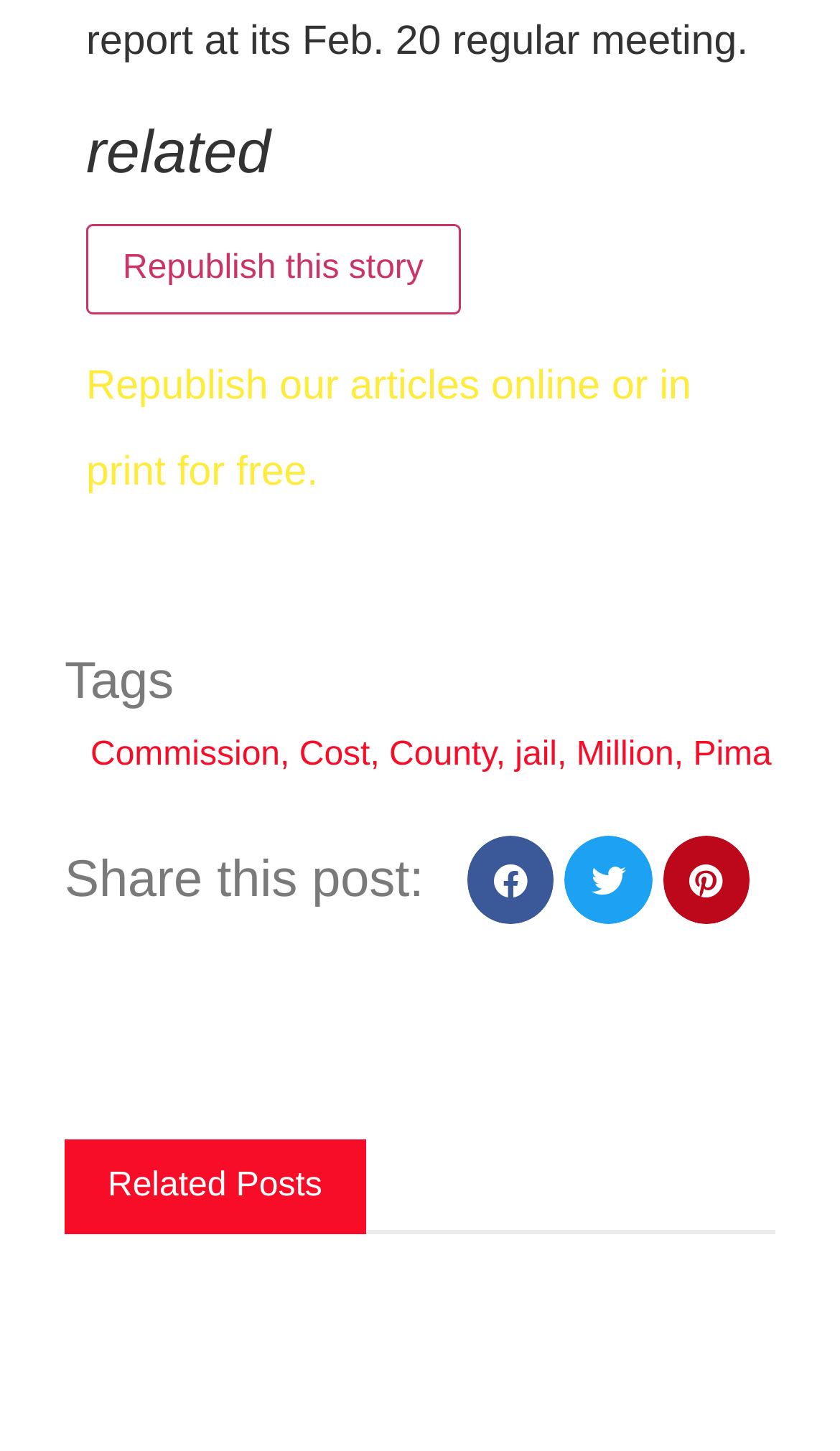Find the bounding box coordinates of the clickable region needed to perform the following instruction: "View articles with the tag Commission". The coordinates should be provided as four float numbers between 0 and 1, i.e., [left, top, right, bottom].

[0.108, 0.508, 0.333, 0.534]